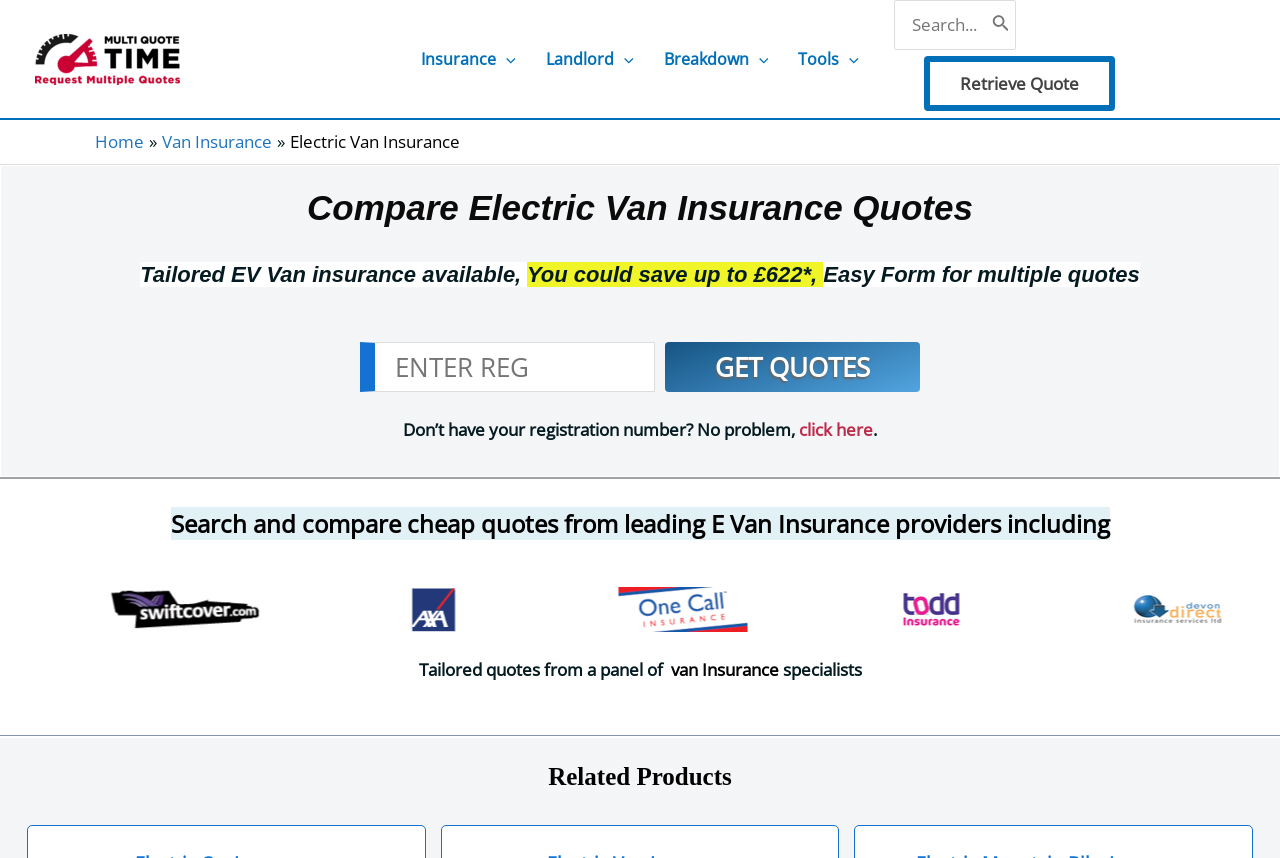What is the purpose of this webpage?
Based on the visual, give a brief answer using one word or a short phrase.

Compare electric van insurance quotes